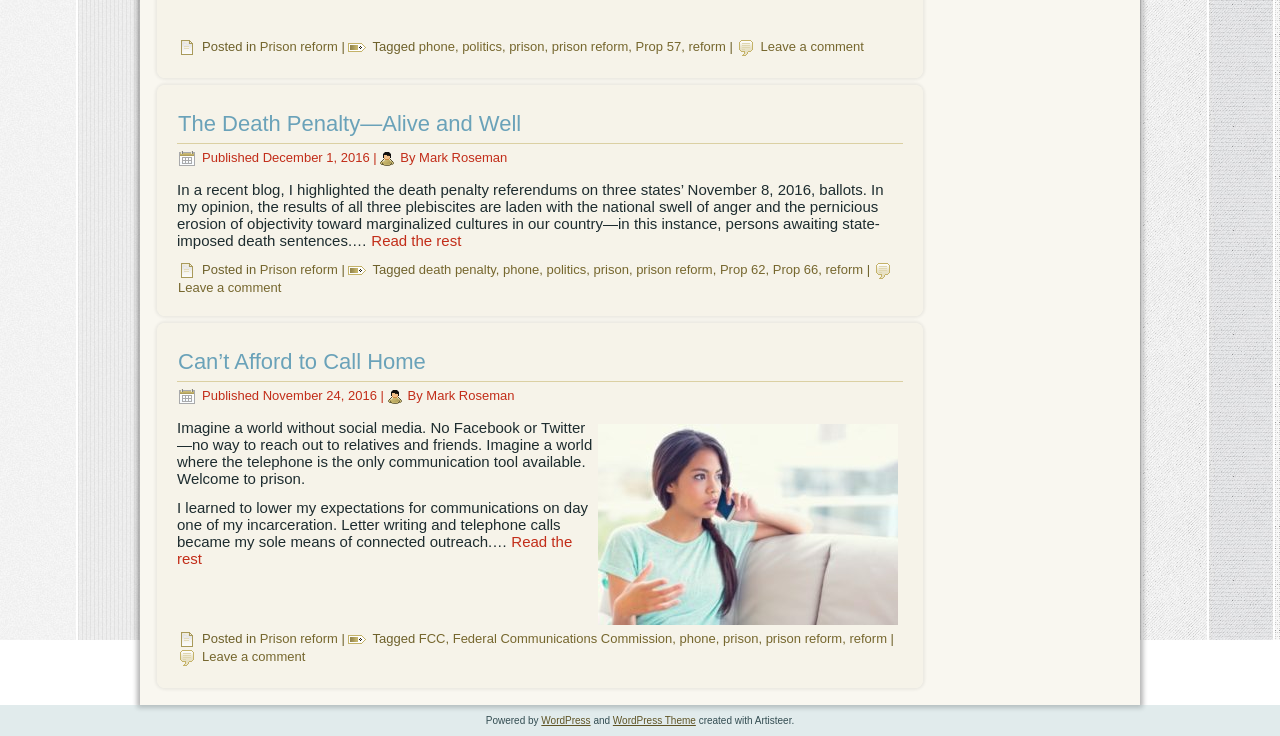Identify the bounding box coordinates of the HTML element based on this description: "Security".

None